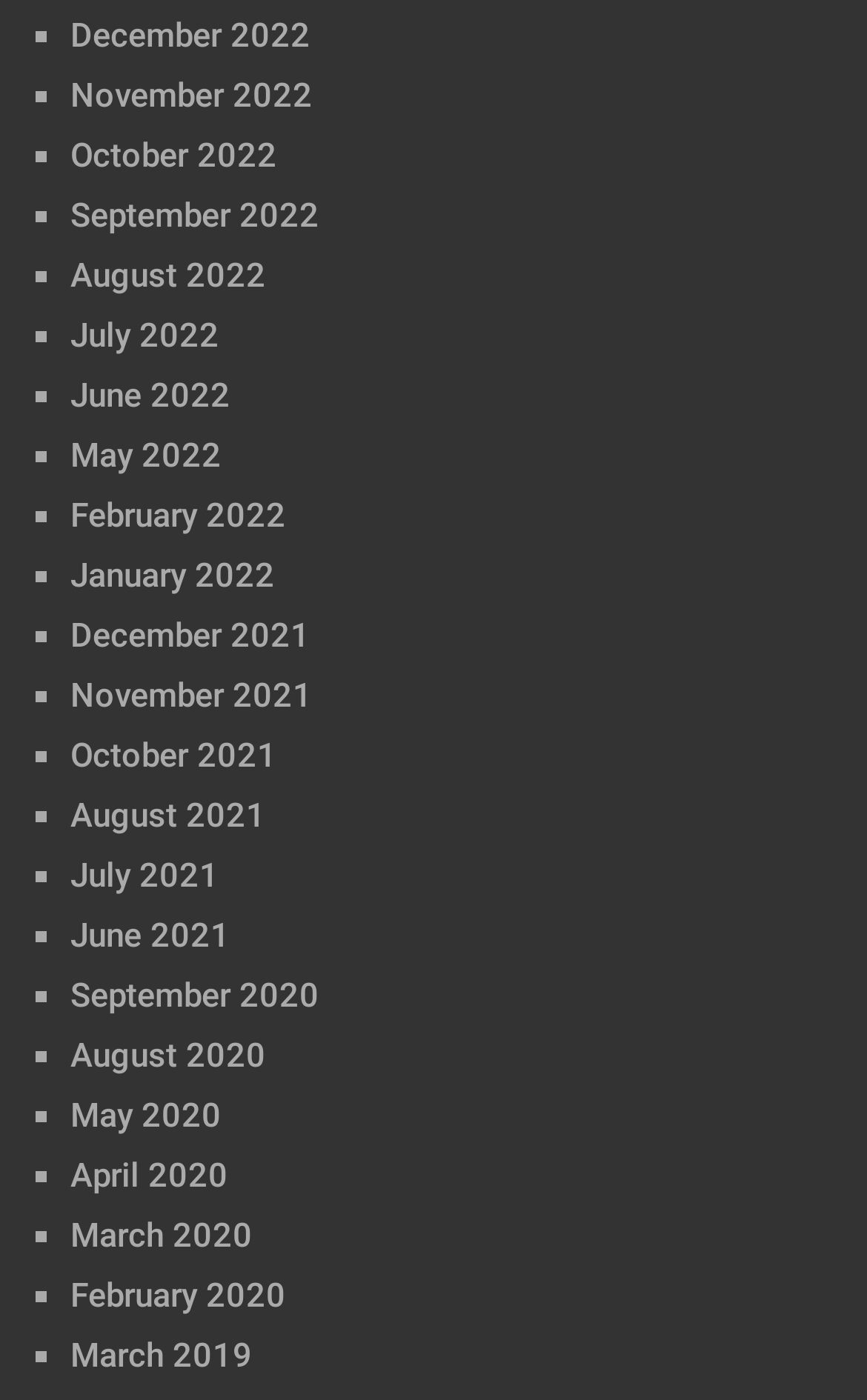Carefully examine the image and provide an in-depth answer to the question: What is the month listed before September 2020?

By examining the list of links, I found that the month listed before September 2020 is August 2020, which is the previous link in the list.